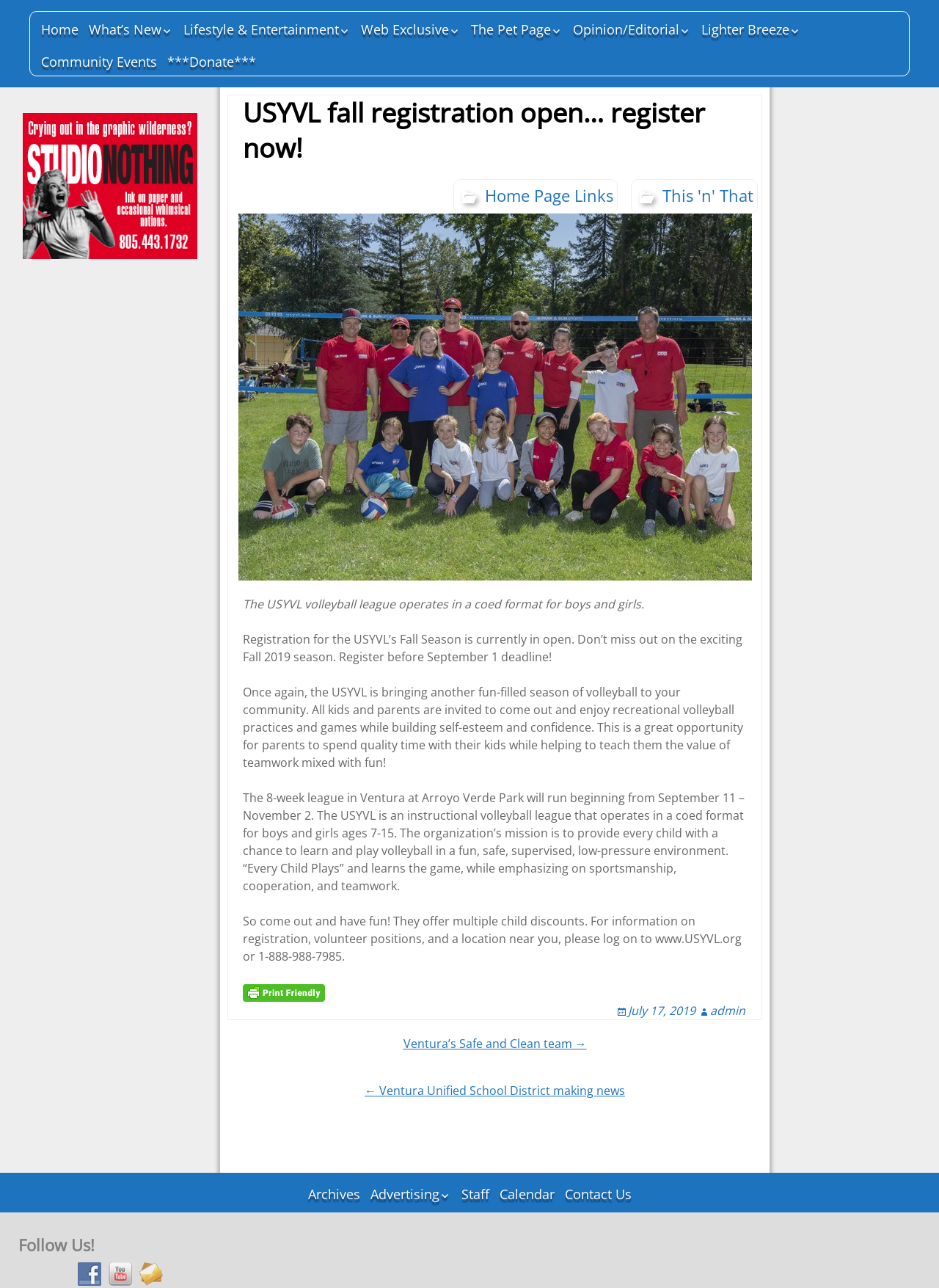Please reply to the following question using a single word or phrase: 
Where will the 8-week league take place?

Arroyo Verde Park